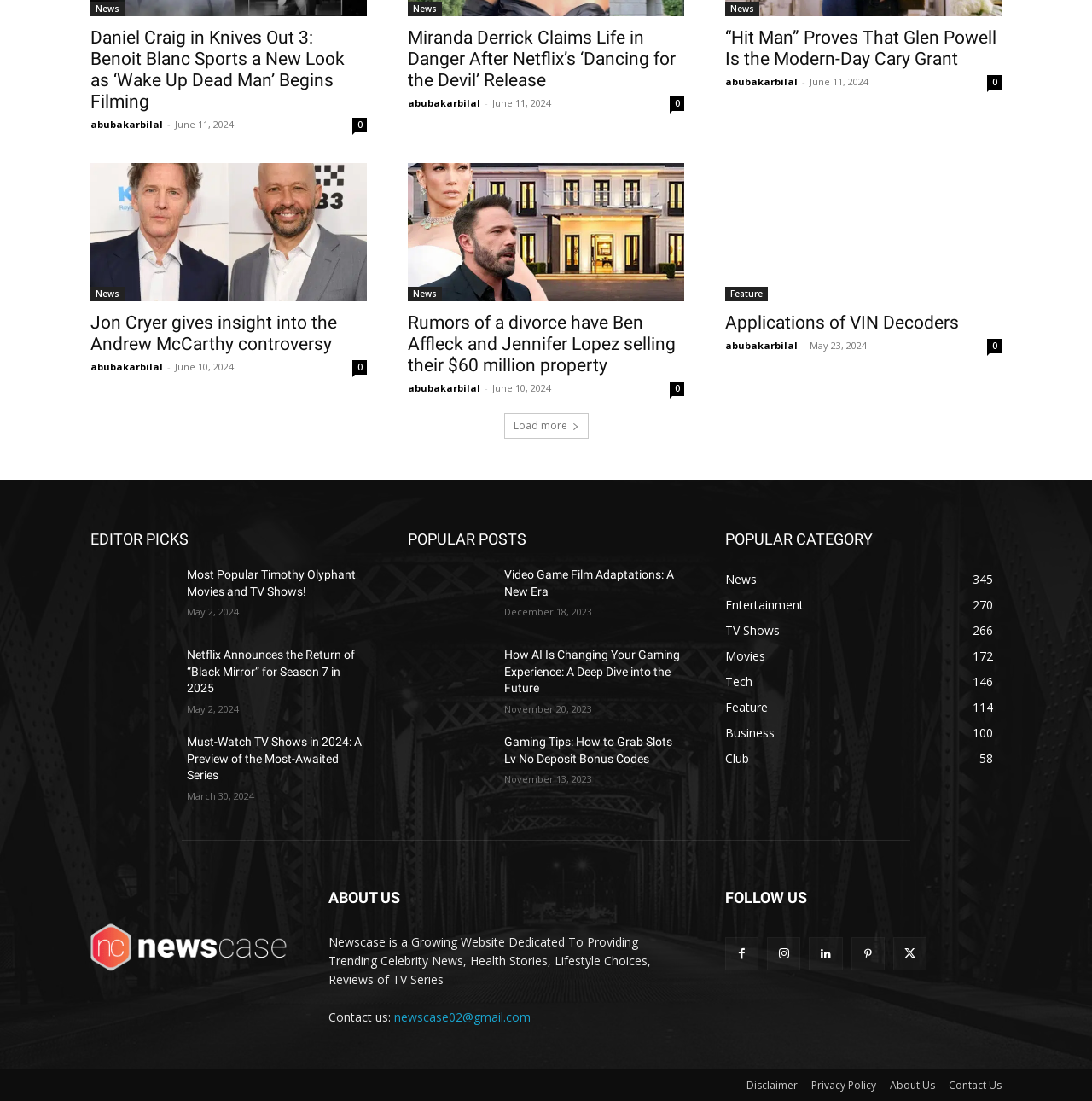From the element description About Us, predict the bounding box coordinates of the UI element. The coordinates must be specified in the format (top-left x, top-left y, bottom-right x, bottom-right y) and should be within the 0 to 1 range.

[0.815, 0.978, 0.856, 0.994]